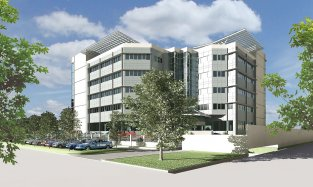Respond to the question with just a single word or phrase: 
What is surrounding the building?

Landscaped area with trees and greenery